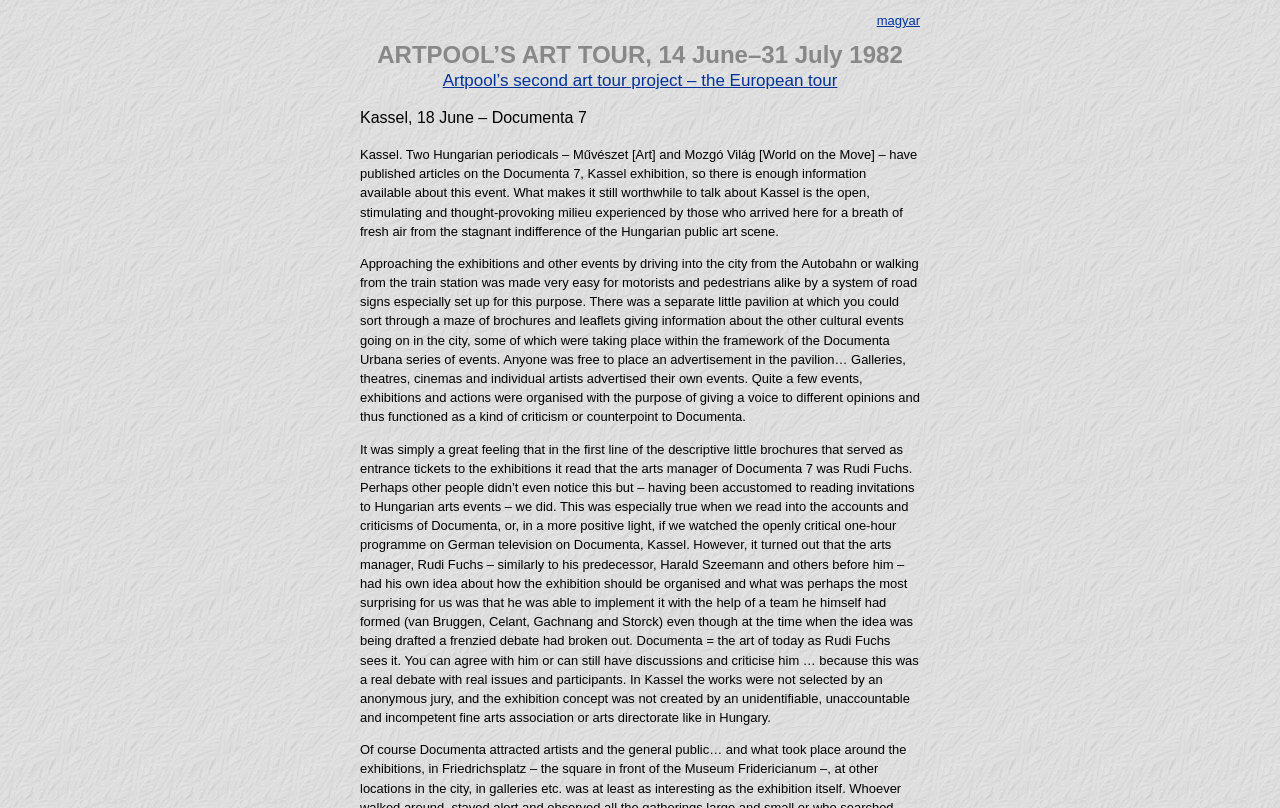Extract the bounding box coordinates of the UI element described: "magyar". Provide the coordinates in the format [left, top, right, bottom] with values ranging from 0 to 1.

[0.685, 0.016, 0.719, 0.035]